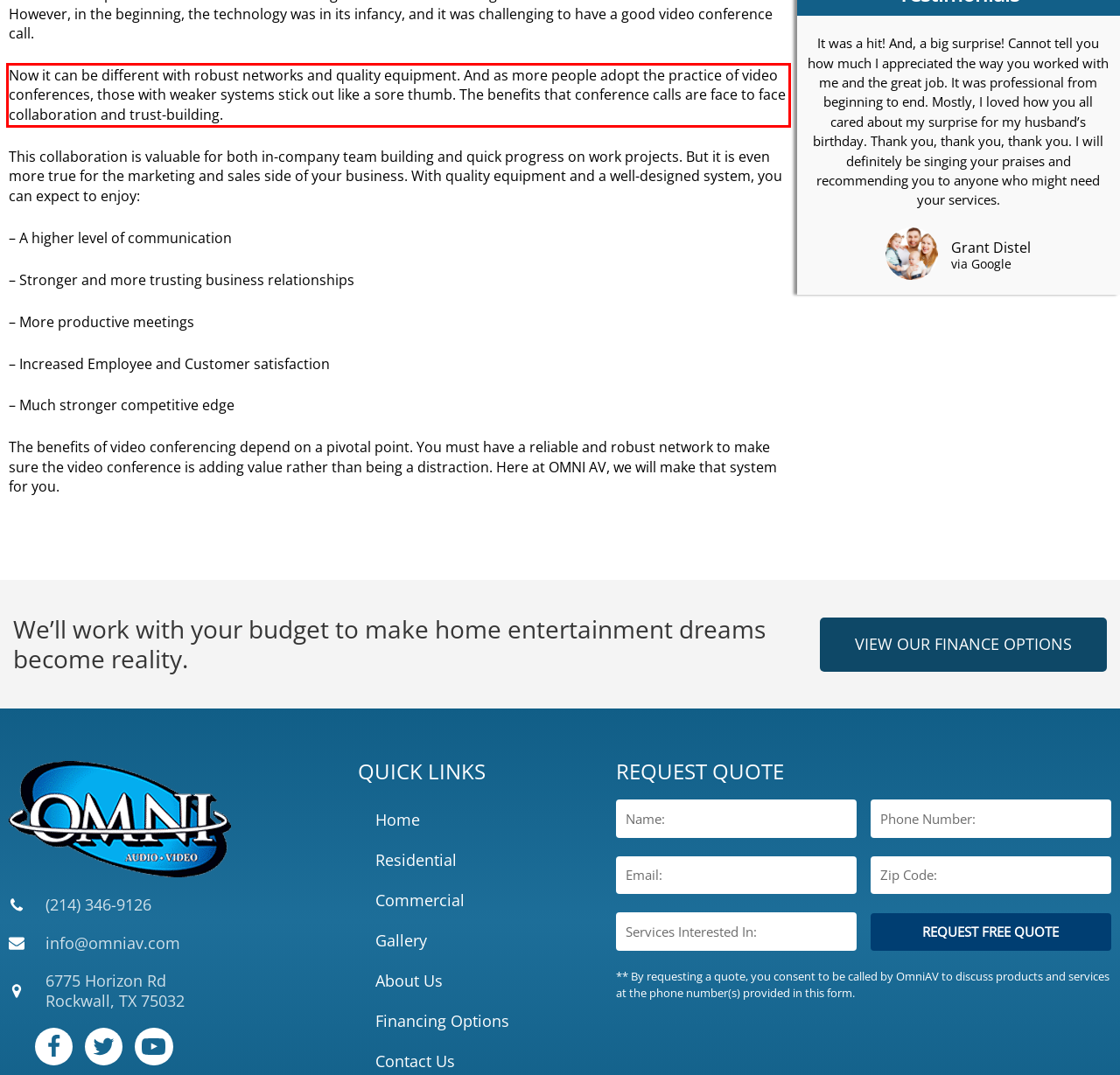Please analyze the screenshot of a webpage and extract the text content within the red bounding box using OCR.

Now it can be different with robust networks and quality equipment. And as more people adopt the practice of video conferences, those with weaker systems stick out like a sore thumb. The benefits that conference calls are face to face collaboration and trust-building.